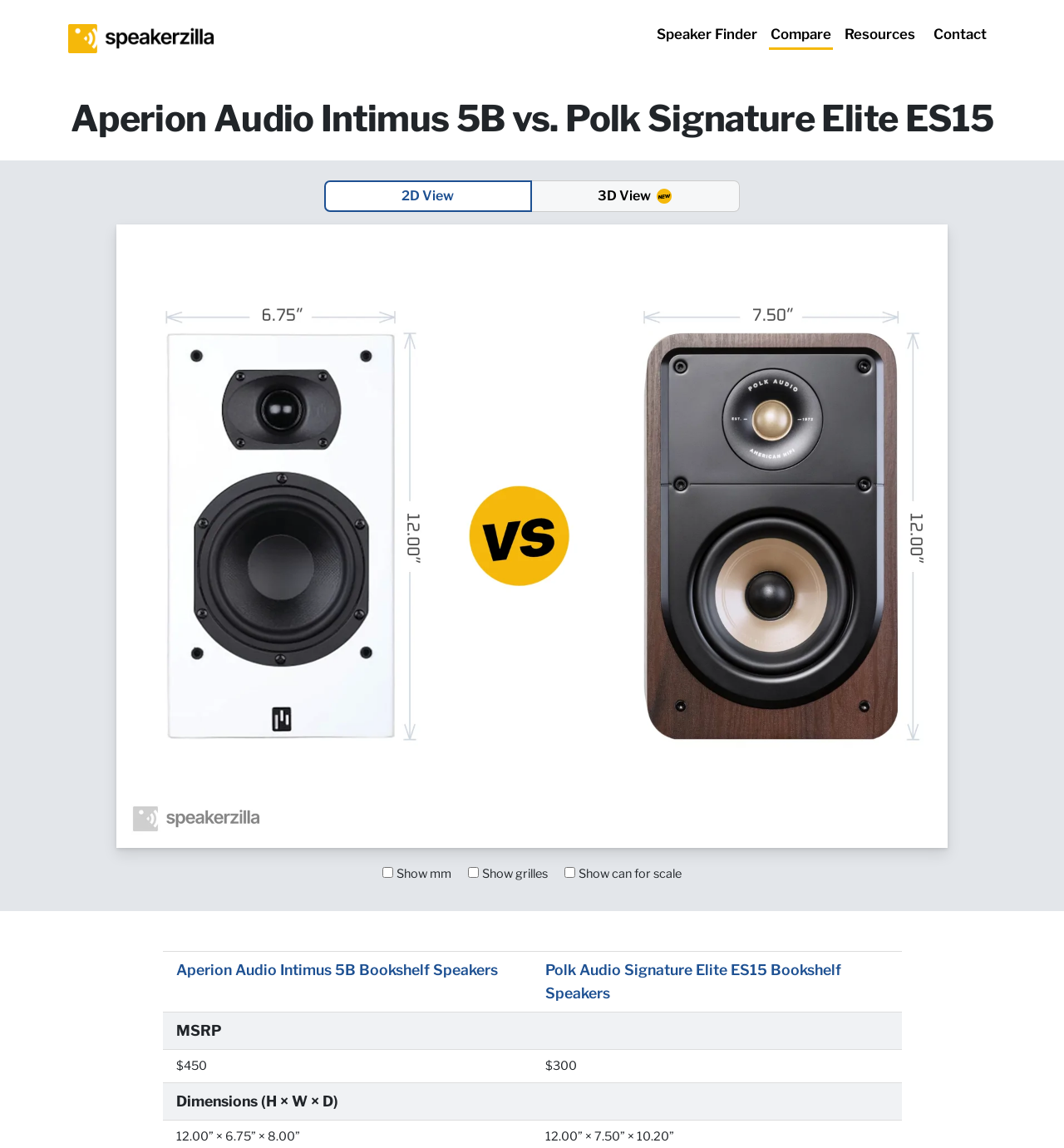Determine the bounding box coordinates of the element that should be clicked to execute the following command: "Compare Aperion Audio Intimus 5B Bookshelf Speakers".

[0.165, 0.837, 0.468, 0.852]